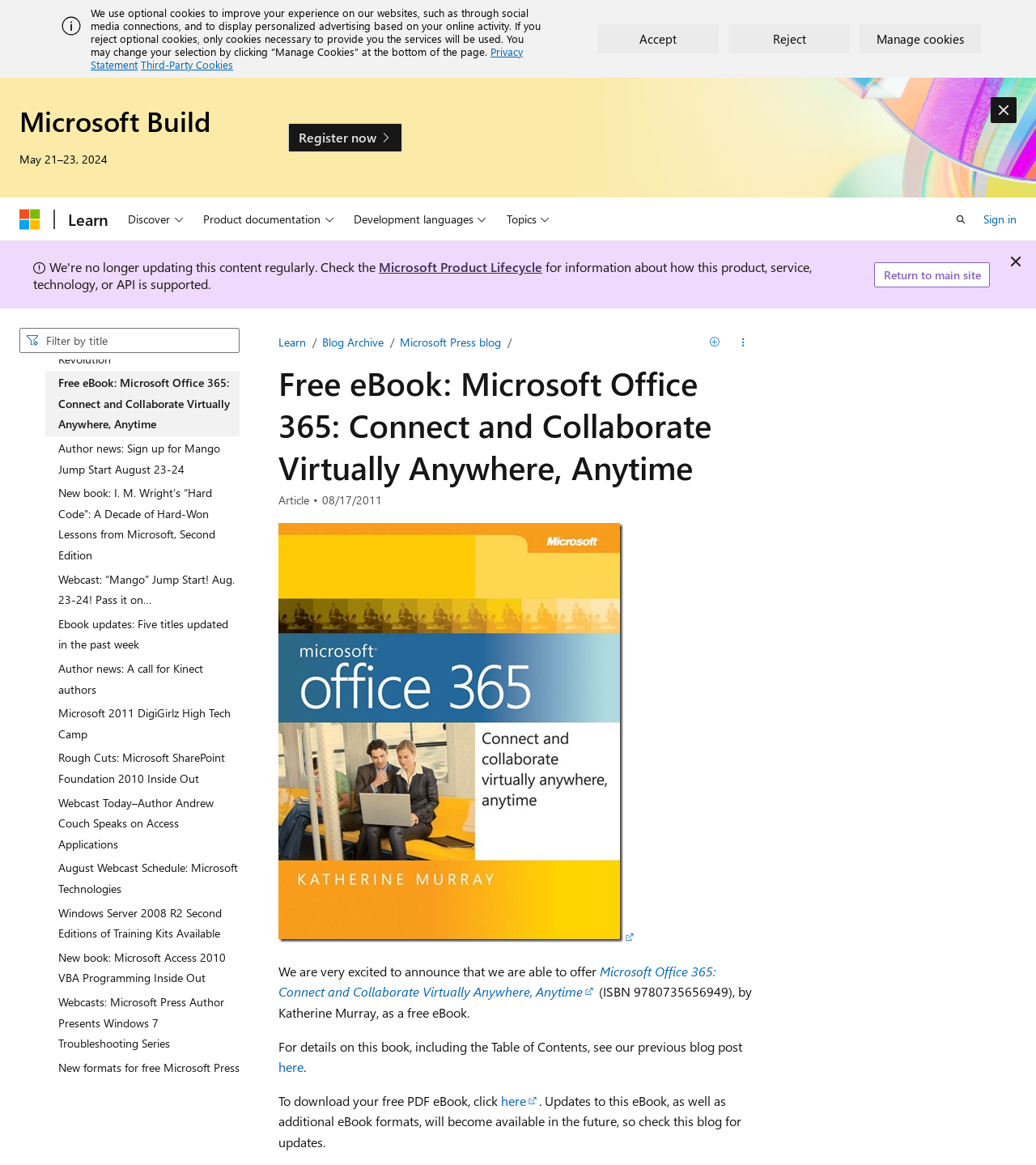Could you specify the bounding box coordinates for the clickable section to complete the following instruction: "Open the search bar"?

[0.912, 0.175, 0.943, 0.2]